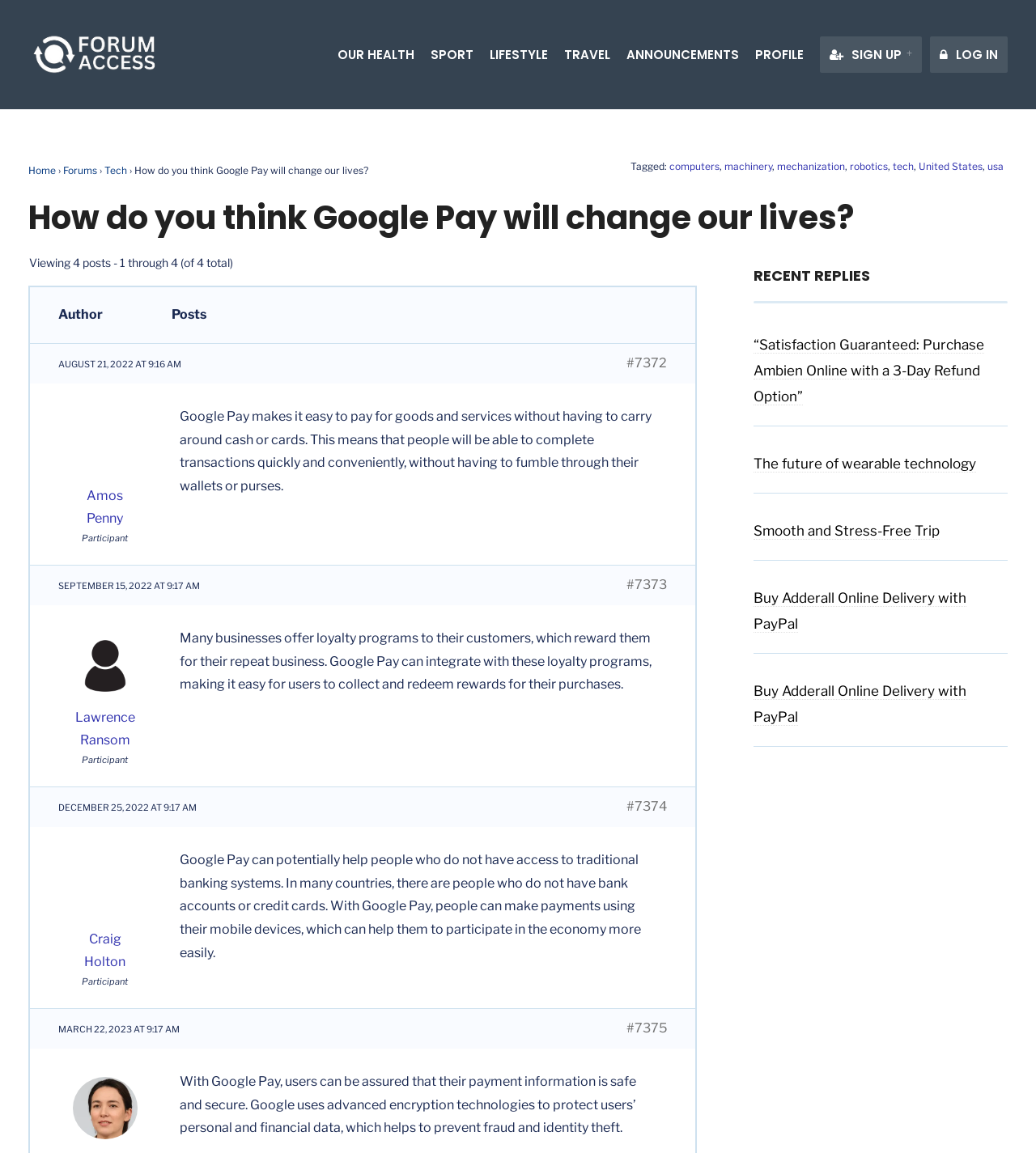Locate the bounding box coordinates of the segment that needs to be clicked to meet this instruction: "Click on the 'SIGN UP +' link".

[0.791, 0.032, 0.89, 0.063]